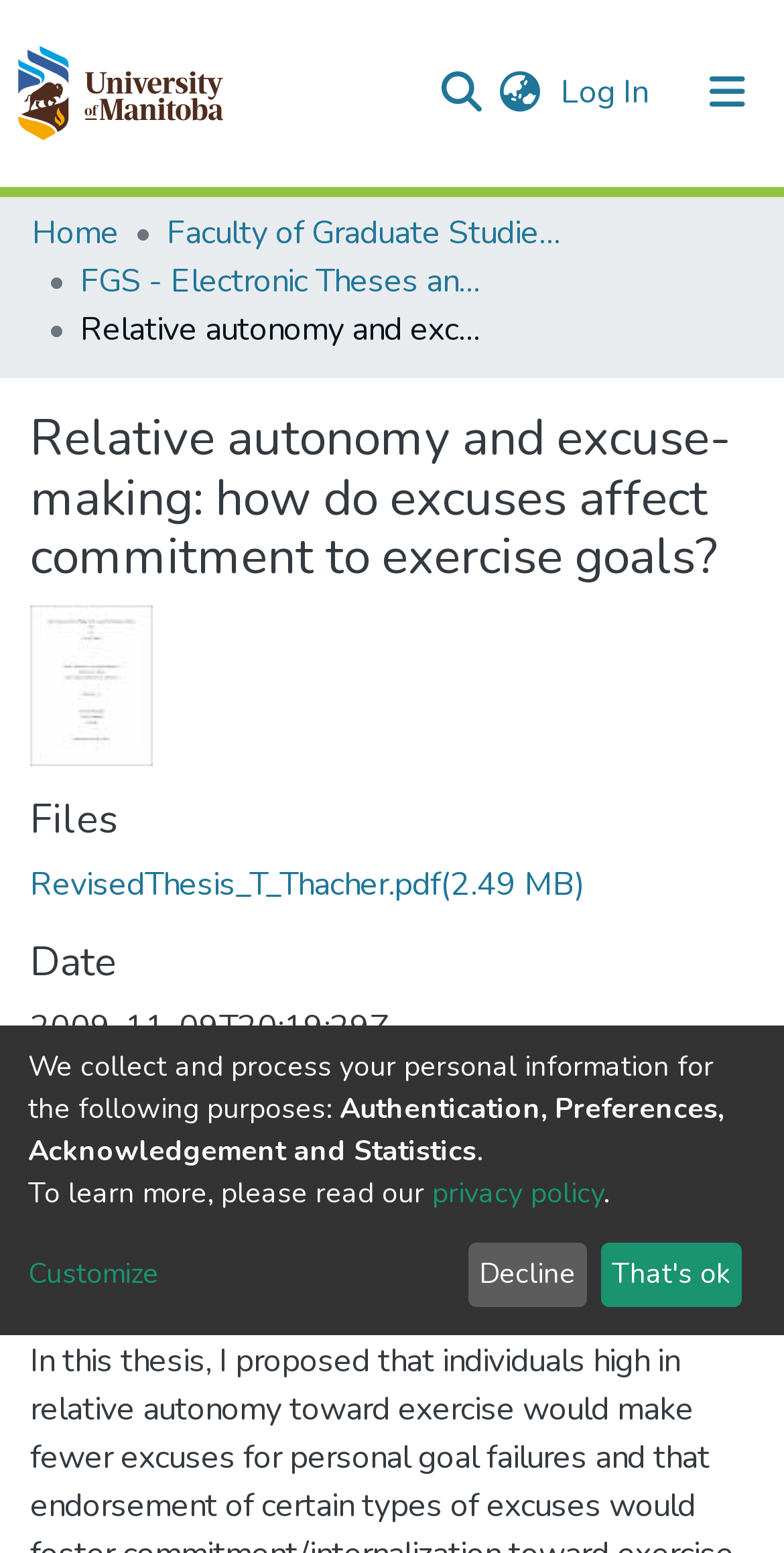Please provide a comprehensive answer to the question below using the information from the image: How many files are available for download?

I found a link 'RevisedThesis_T_Thacher.pdf(2.49 MB)' under the 'Files' heading, which suggests that there is only one file available for download.